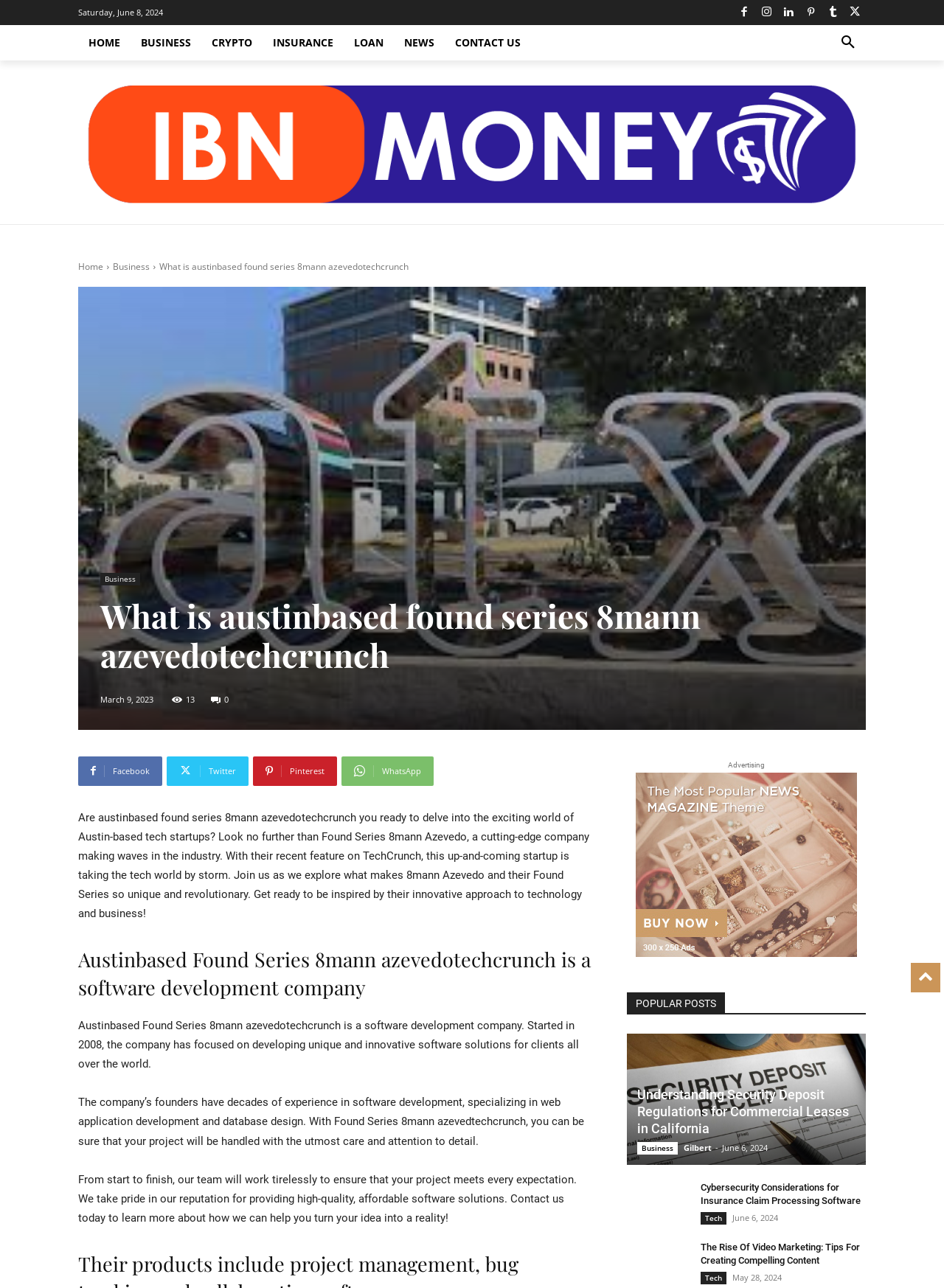What is the company's reputation?
Provide an in-depth answer to the question, covering all aspects.

I found the company's reputation by reading the text 'We take pride in our reputation for providing high-quality, affordable software solutions.' which is located in the main content area of the webpage.